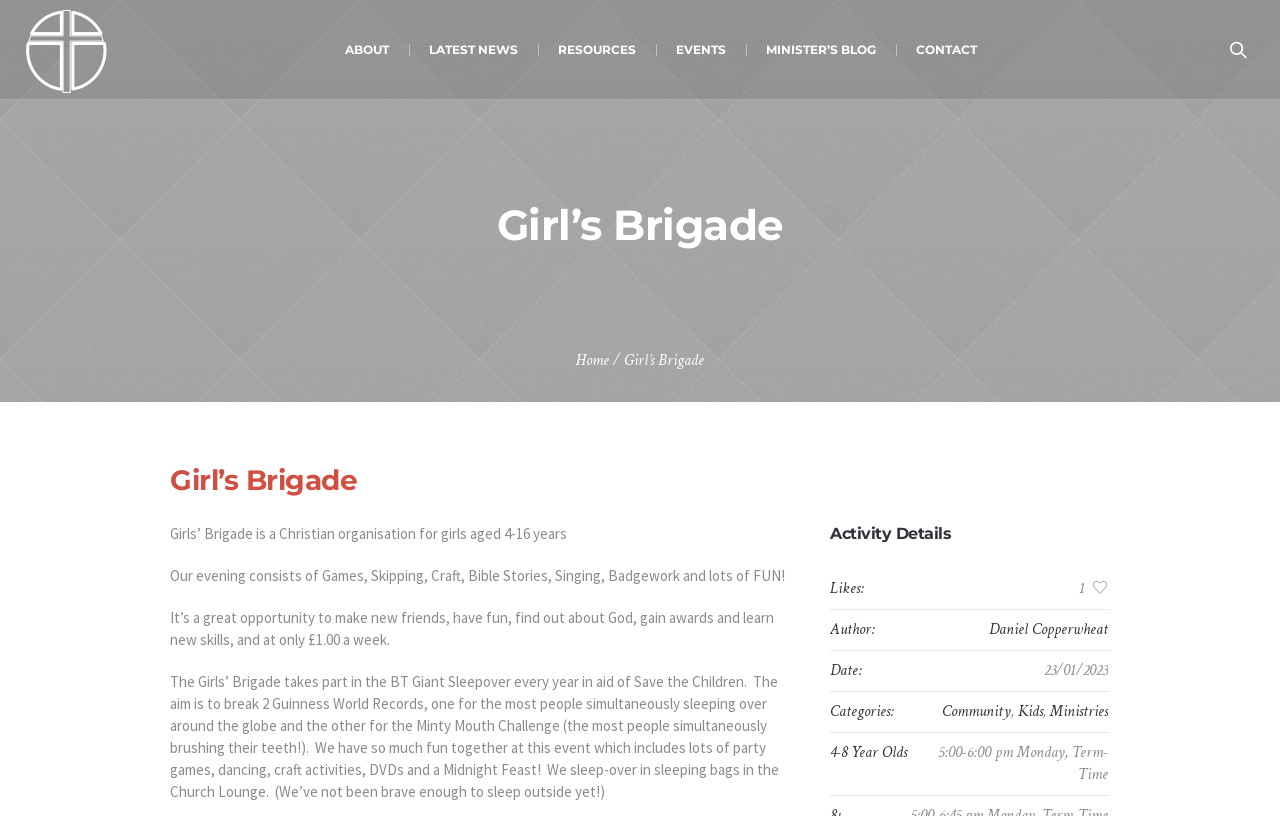Kindly determine the bounding box coordinates of the area that needs to be clicked to fulfill this instruction: "Click the EVENTS link".

[0.512, 0.0, 0.583, 0.121]